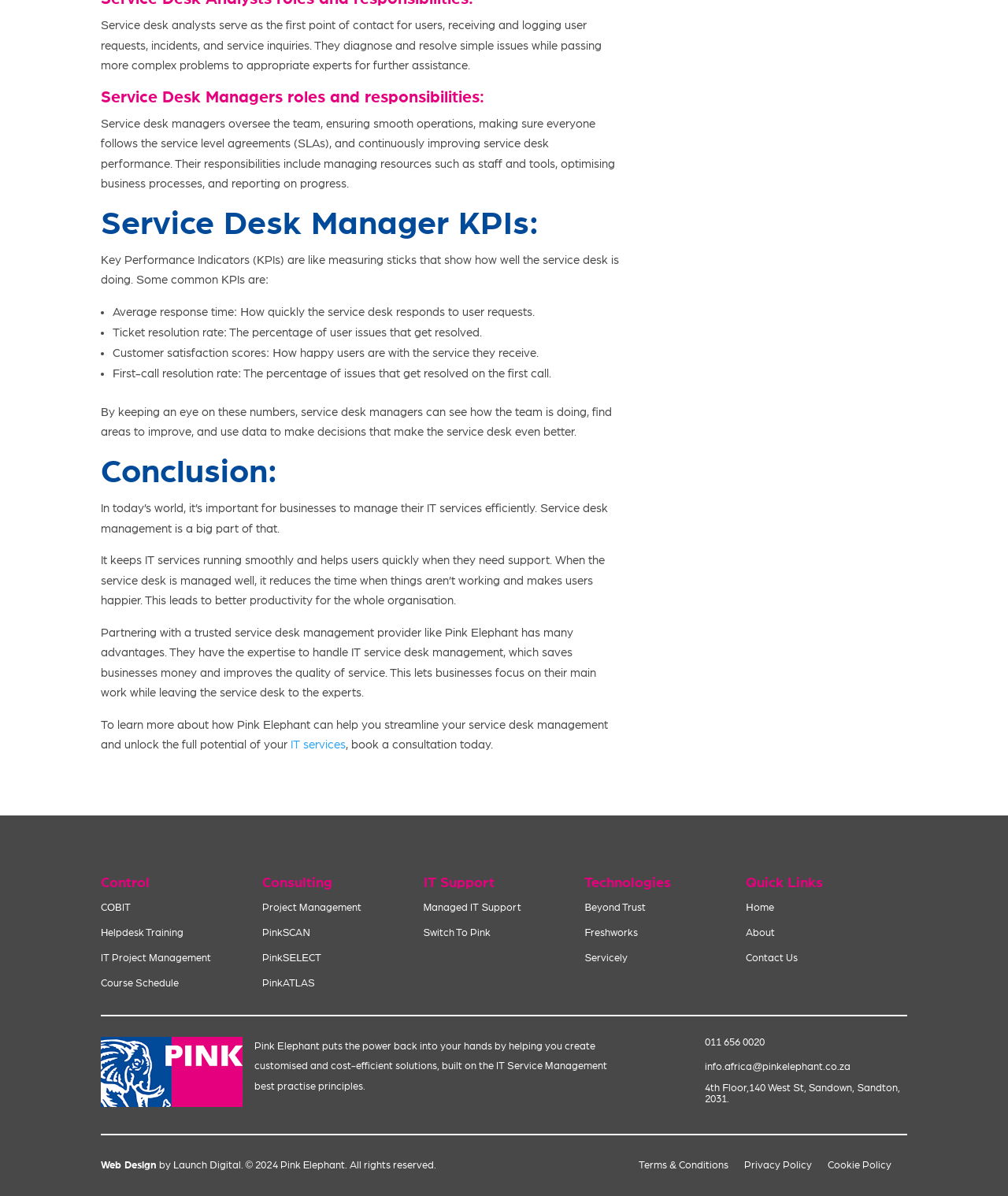What is the benefit of partnering with a trusted service desk management provider?
Could you give a comprehensive explanation in response to this question?

Partnering with a trusted service desk management provider like Pink Elephant has many advantages. They have the expertise to handle IT service desk management, which saves businesses money and improves the quality of service. This lets businesses focus on their main work while leaving the service desk to the experts.